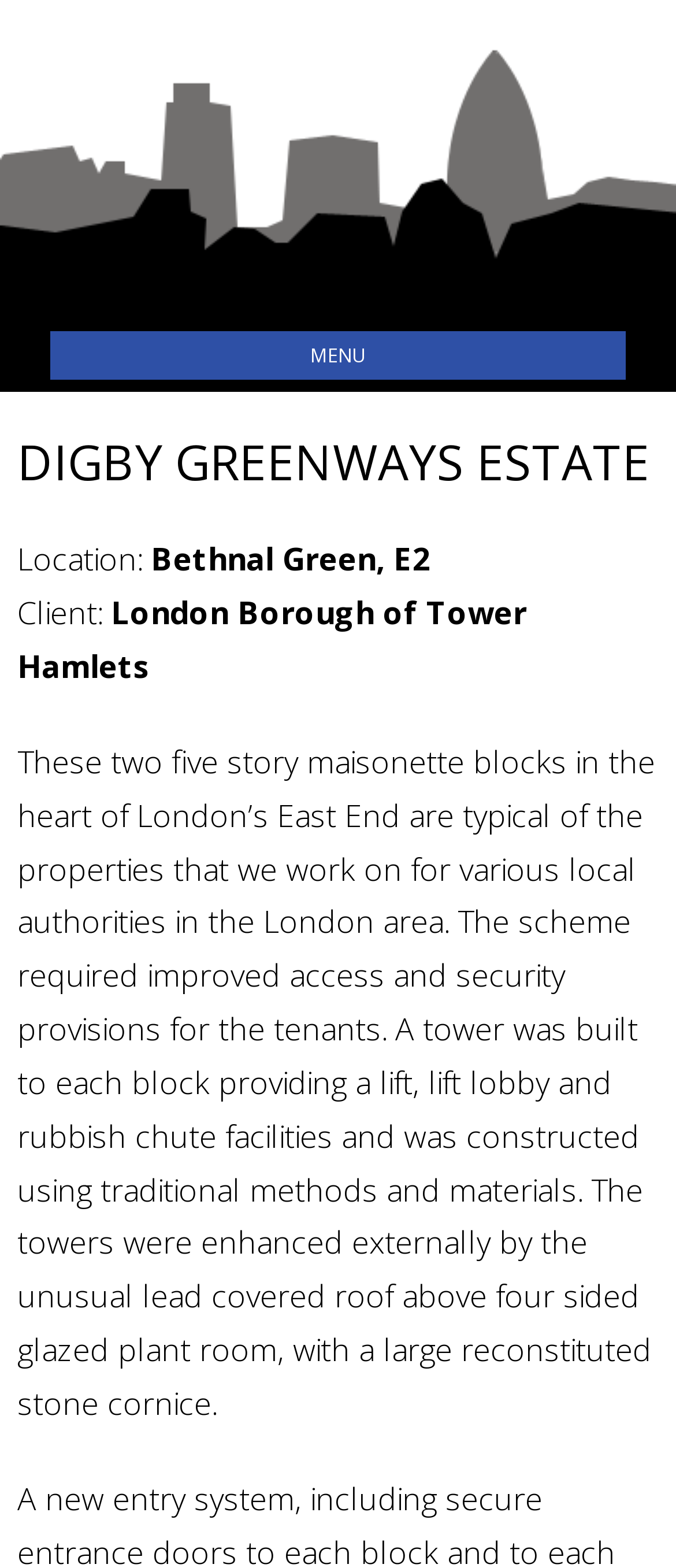Please predict the bounding box coordinates (top-left x, top-left y, bottom-right x, bottom-right y) for the UI element in the screenshot that fits the description: Menu

[0.074, 0.211, 0.926, 0.242]